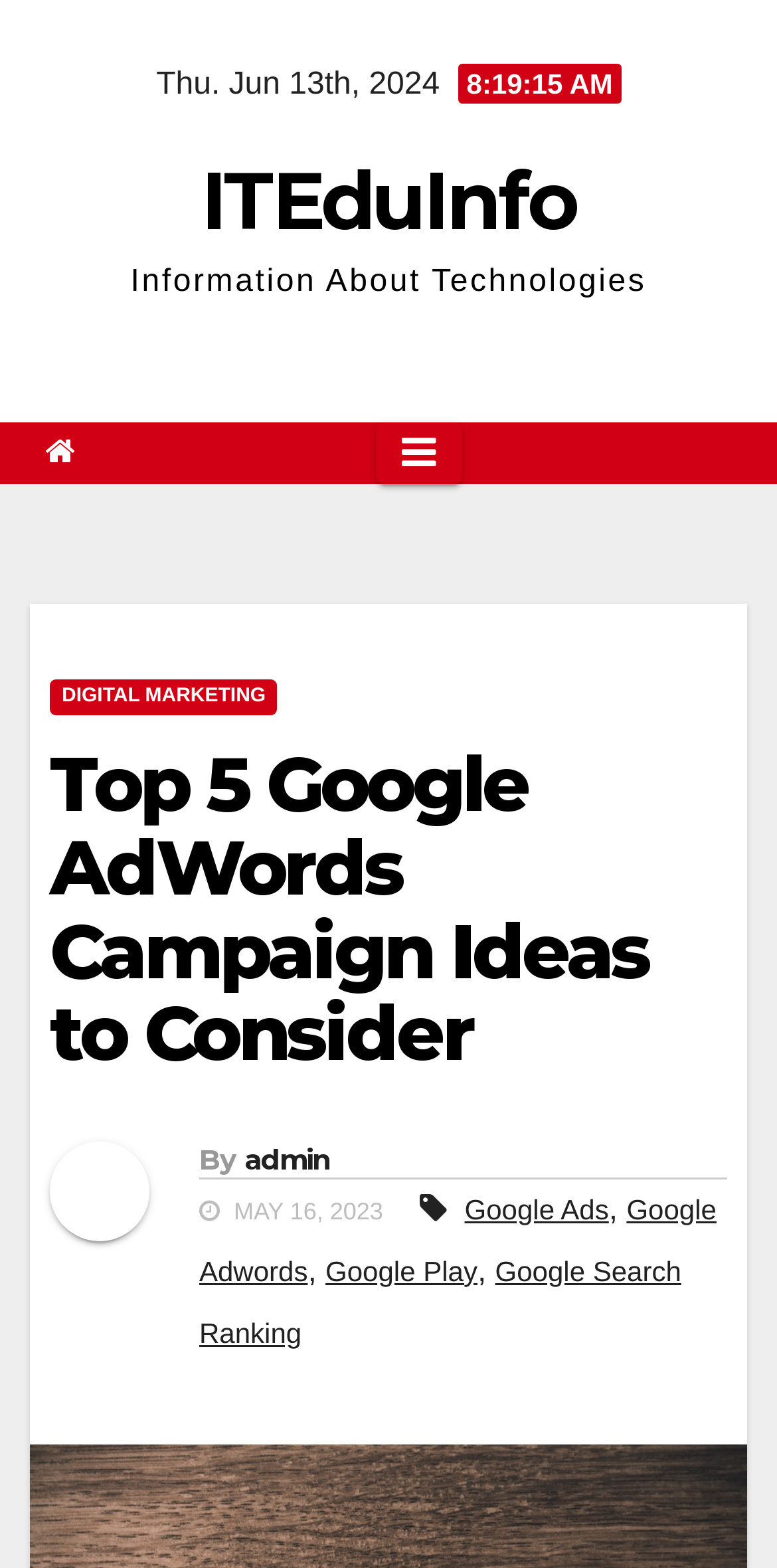Kindly respond to the following question with a single word or a brief phrase: 
What is the topic of the article?

Google AdWords